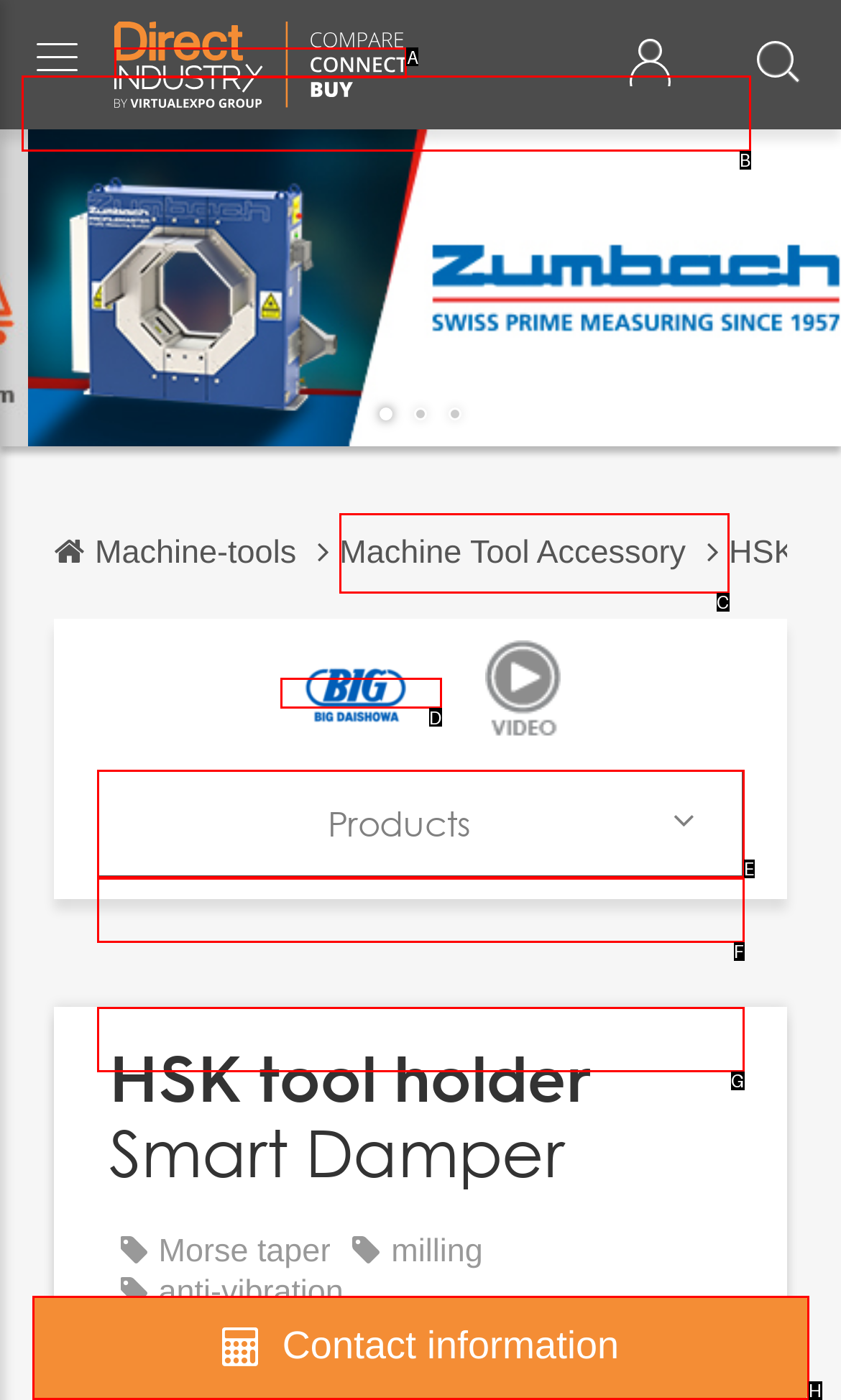Identify the HTML element that corresponds to the description: News & Trends Provide the letter of the matching option directly from the choices.

G